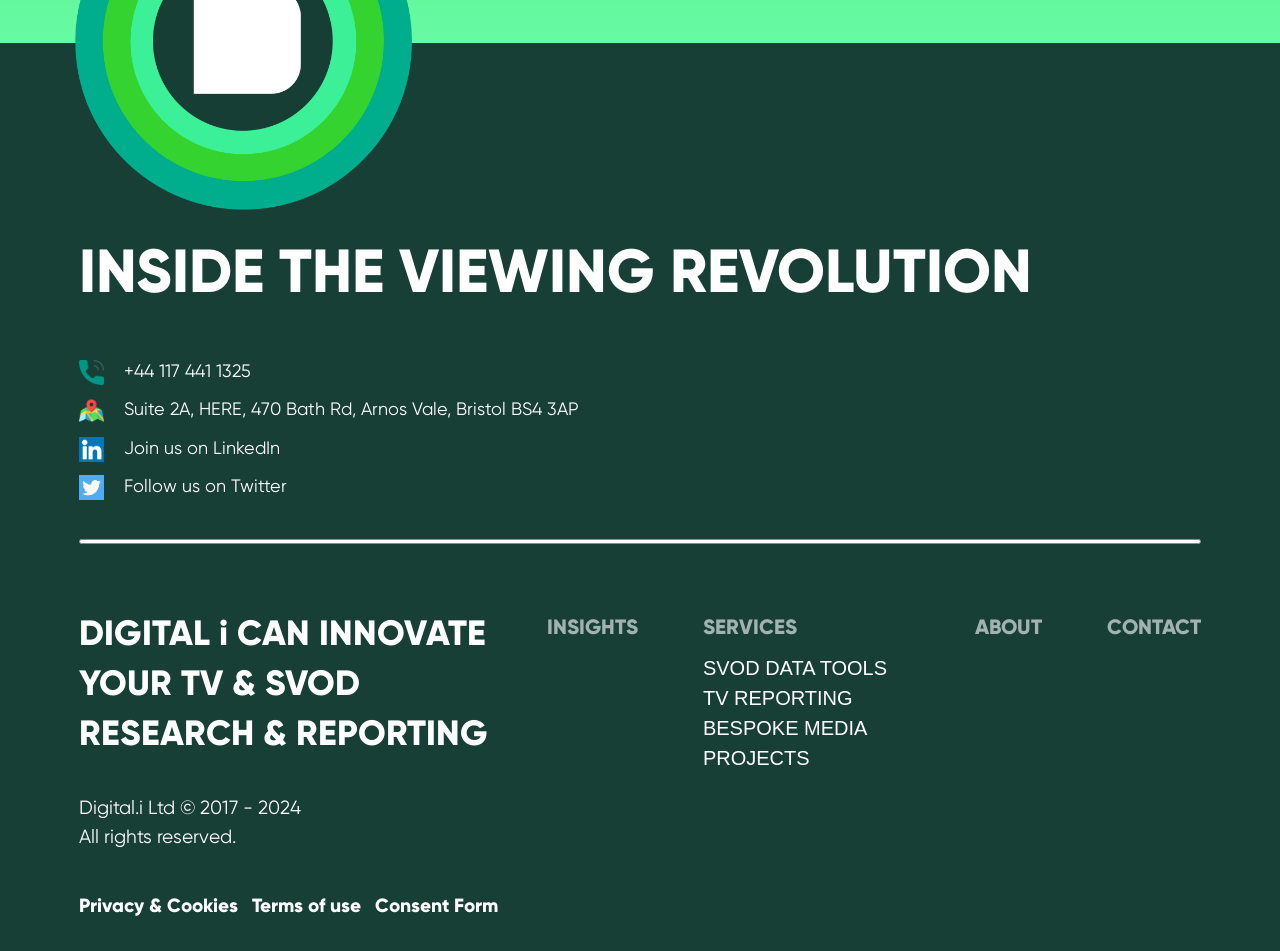Locate the bounding box coordinates of the area that needs to be clicked to fulfill the following instruction: "View flights to Barcelona". The coordinates should be in the format of four float numbers between 0 and 1, namely [left, top, right, bottom].

None